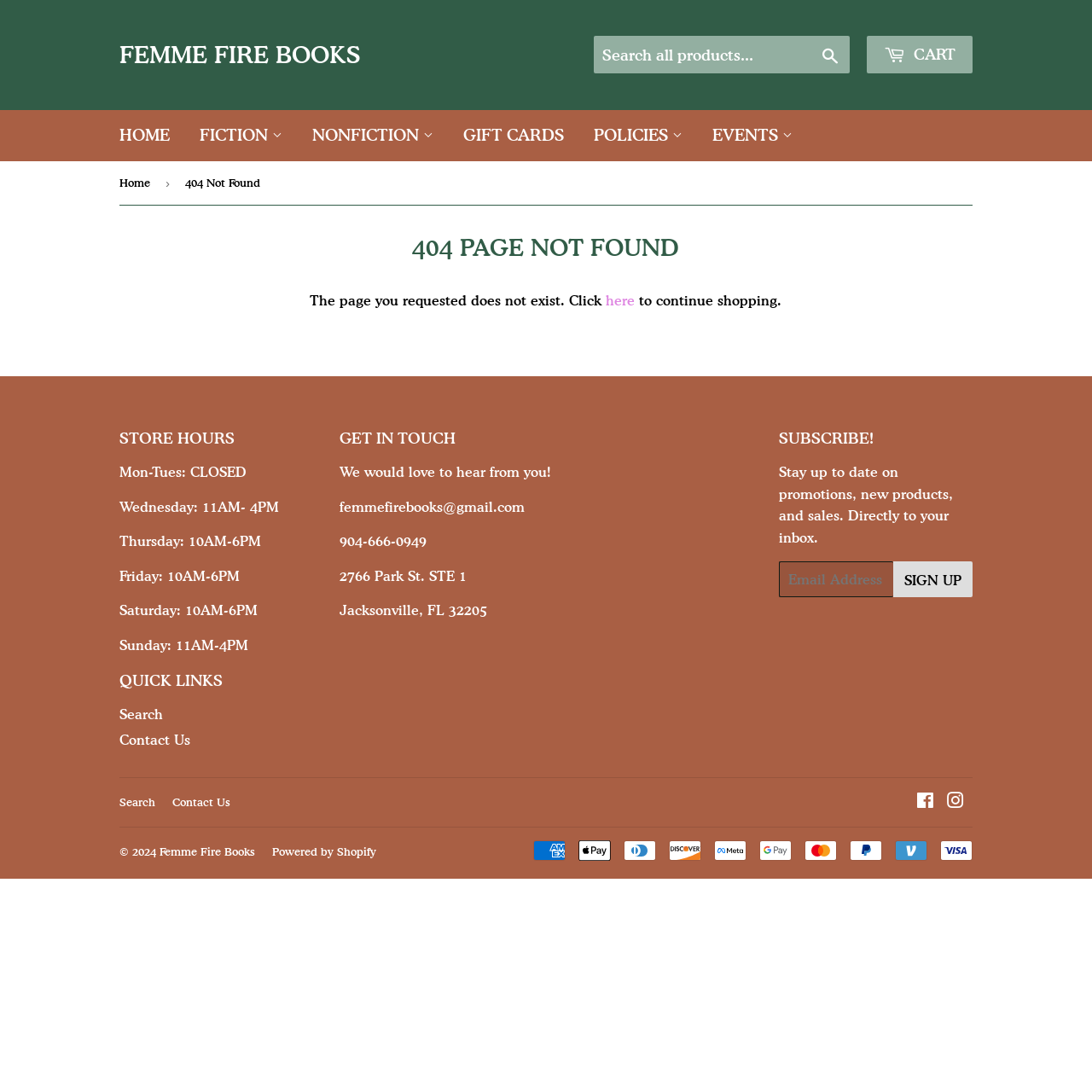Determine the bounding box coordinates of the element that should be clicked to execute the following command: "Go to HOME page".

[0.098, 0.101, 0.167, 0.148]